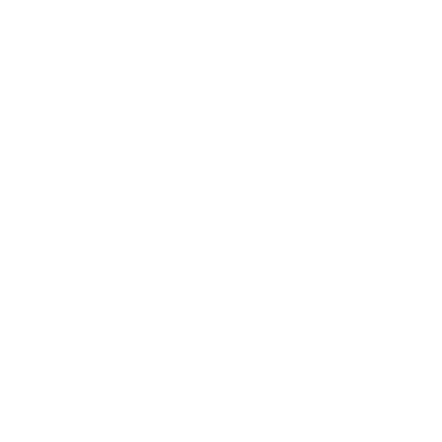Refer to the screenshot and answer the following question in detail:
Is the costume suitable for both genders?

The caption explicitly states that the costume is ideal for both boys and girls, making it a unisex option for kids.